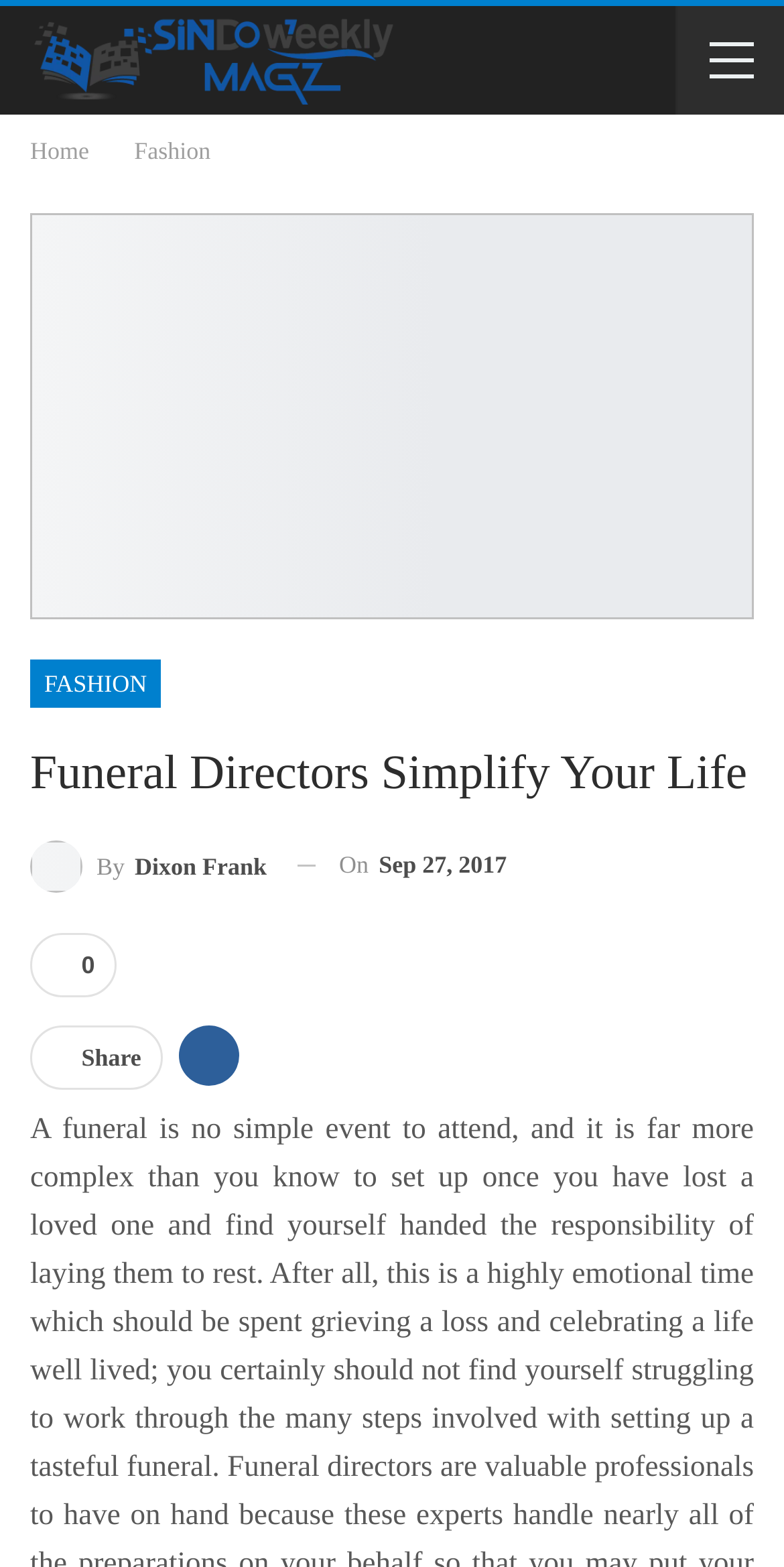Using the provided description Fashion, find the bounding box coordinates for the UI element. Provide the coordinates in (top-left x, top-left y, bottom-right x, bottom-right y) format, ensuring all values are between 0 and 1.

[0.171, 0.082, 0.269, 0.11]